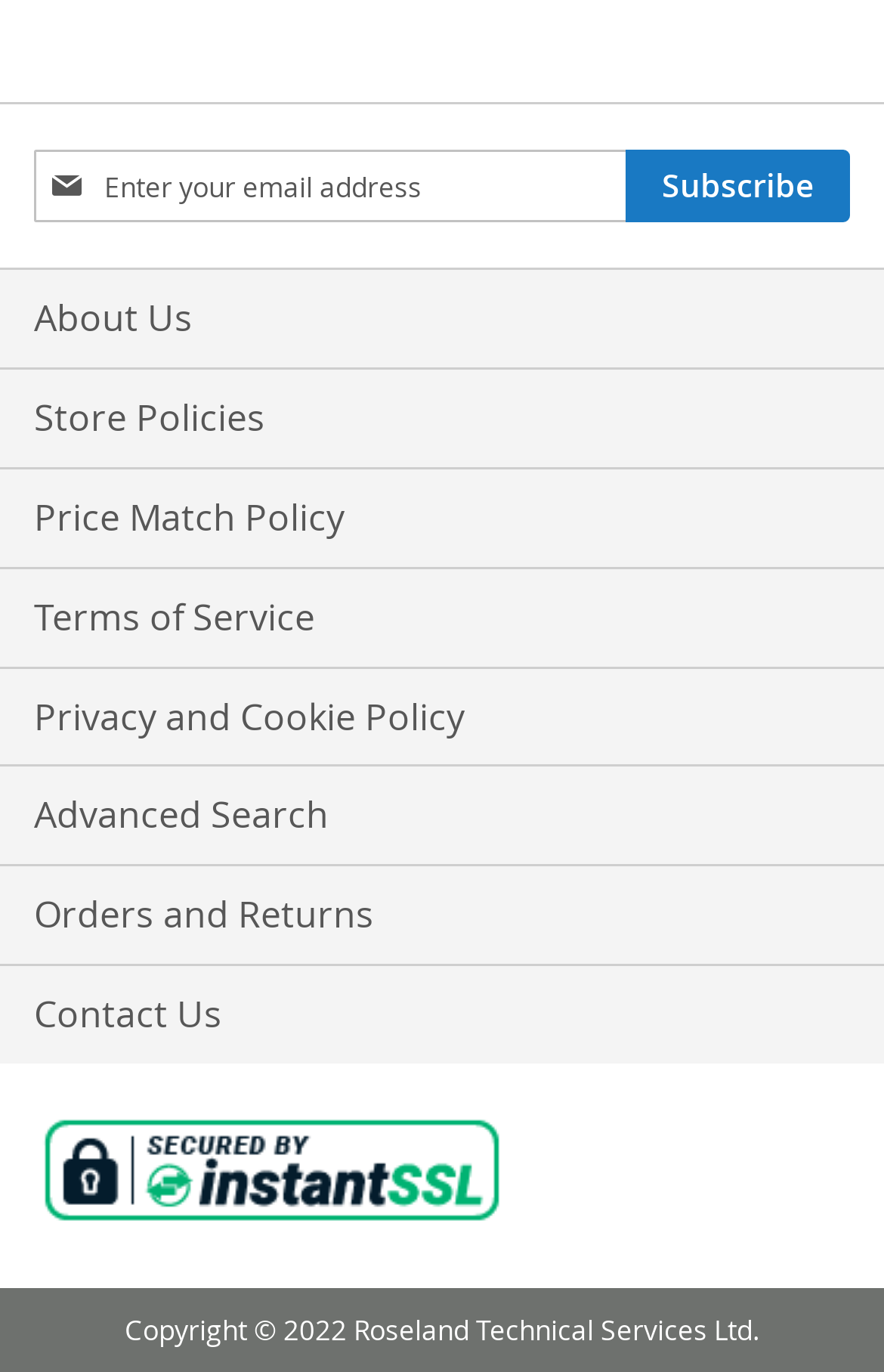Provide the bounding box coordinates in the format (top-left x, top-left y, bottom-right x, bottom-right y). All values are floating point numbers between 0 and 1. Determine the bounding box coordinate of the UI element described as: About Us

[0.038, 0.197, 0.962, 0.268]